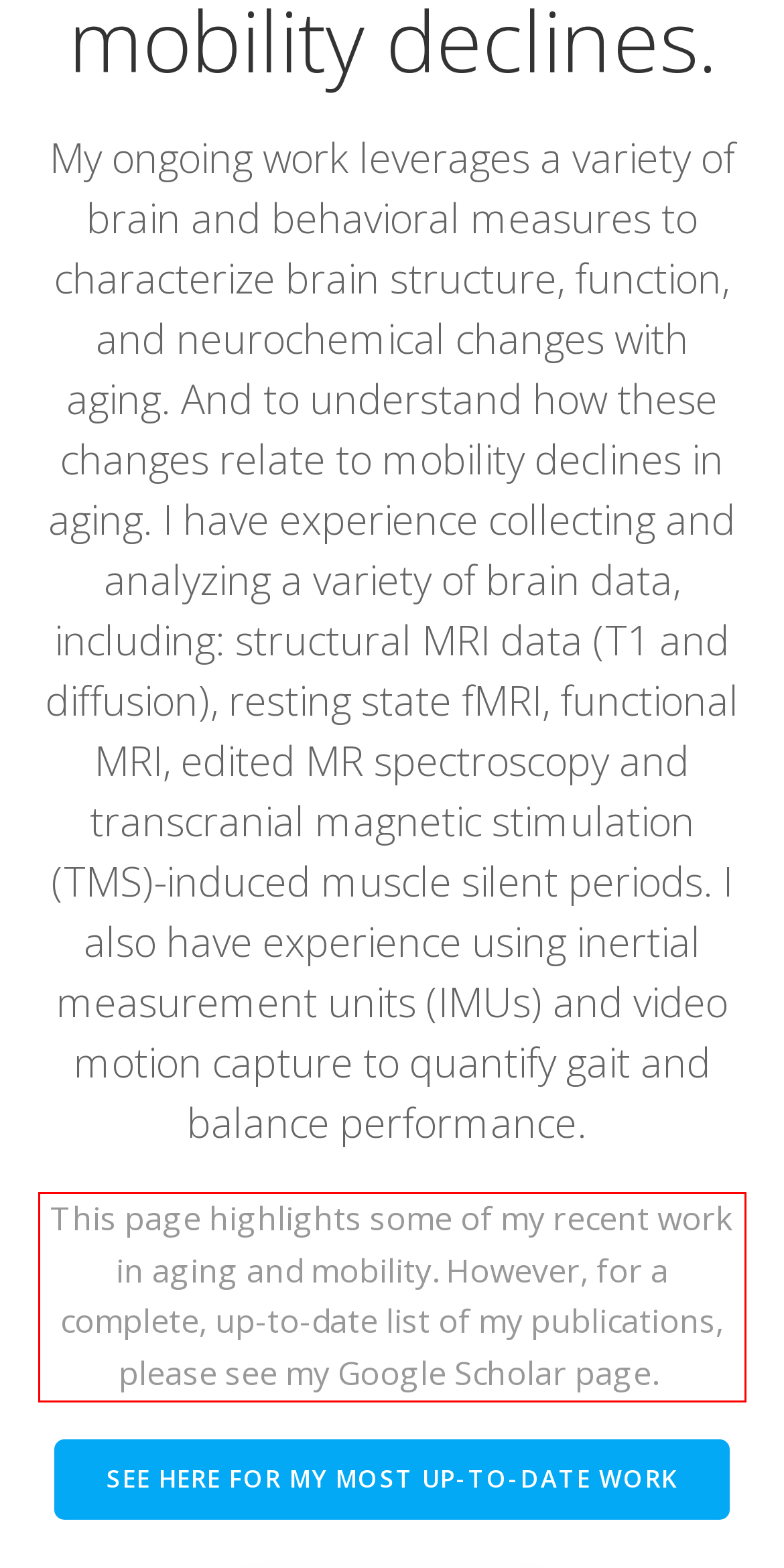Using OCR, extract the text content found within the red bounding box in the given webpage screenshot.

This page highlights some of my recent work in aging and mobility. However, for a complete, up-to-date list of my publications, please see my Google Scholar page.